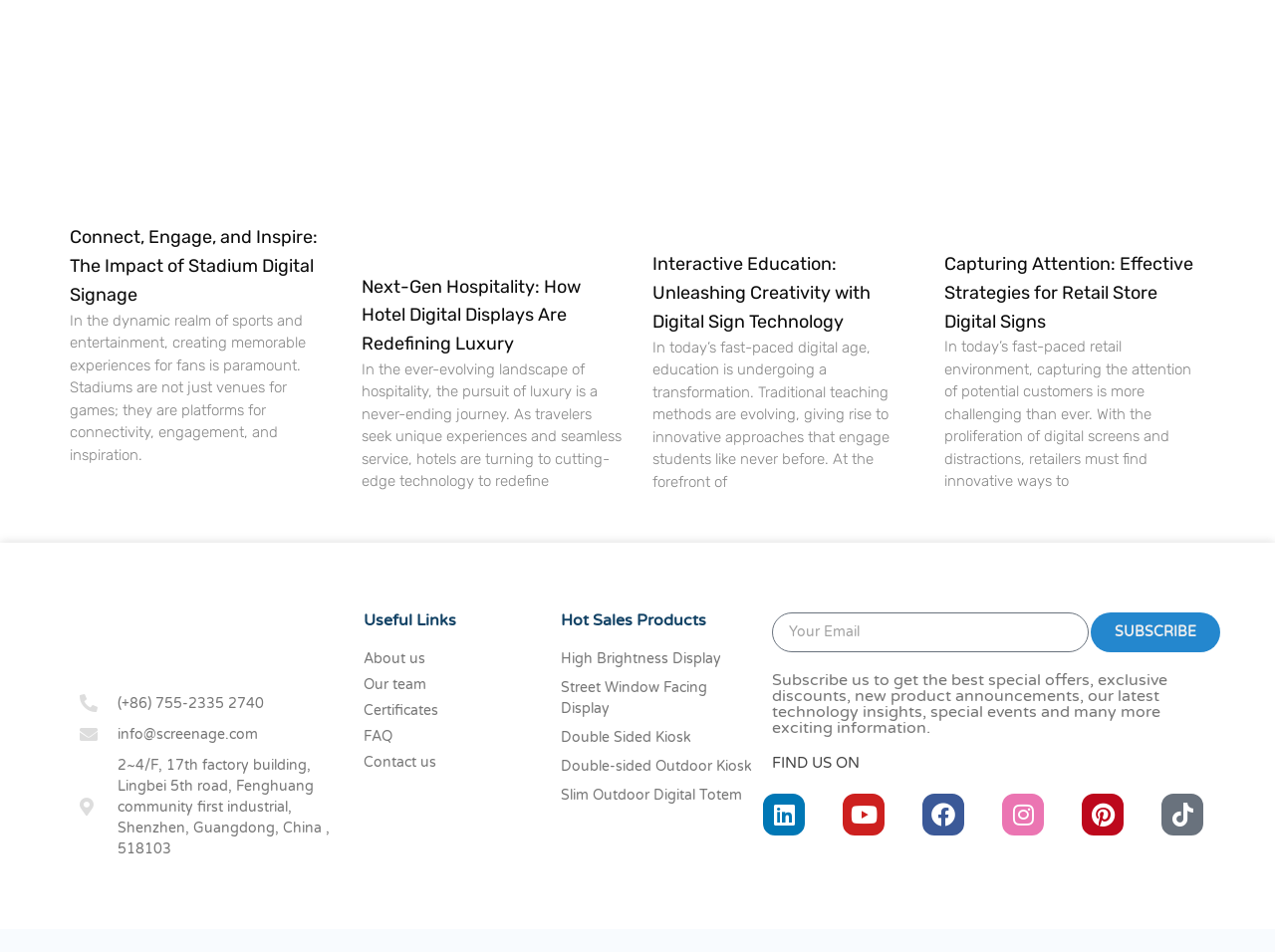Extract the bounding box coordinates for the HTML element that matches this description: "Double-sided Outdoor Kiosk". The coordinates should be four float numbers between 0 and 1, i.e., [left, top, right, bottom].

[0.44, 0.794, 0.59, 0.816]